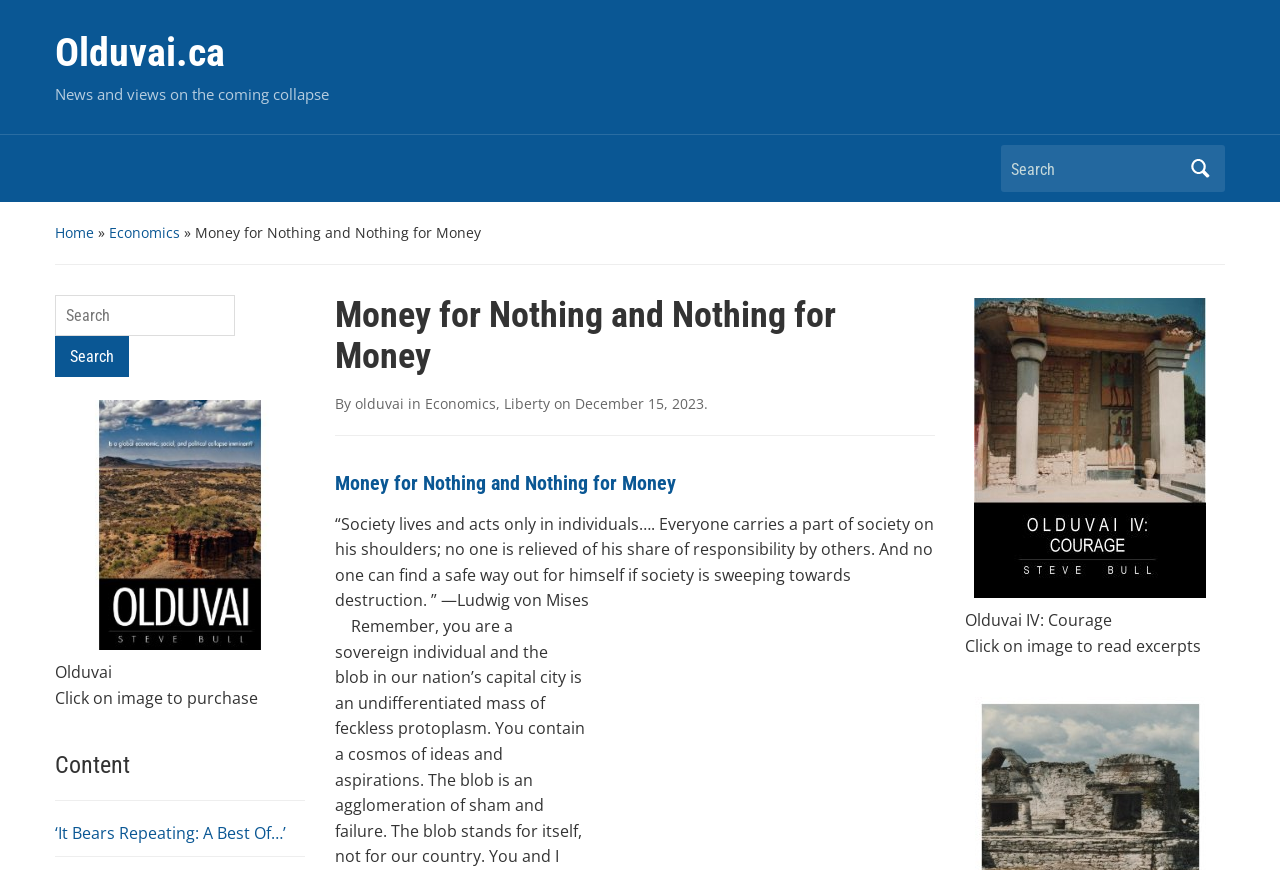What is the category of the article?
Could you please answer the question thoroughly and with as much detail as possible?

The category of the article can be found in link elements, which say 'Economics' and 'Liberty', and are located next to the author and publication date of the article.